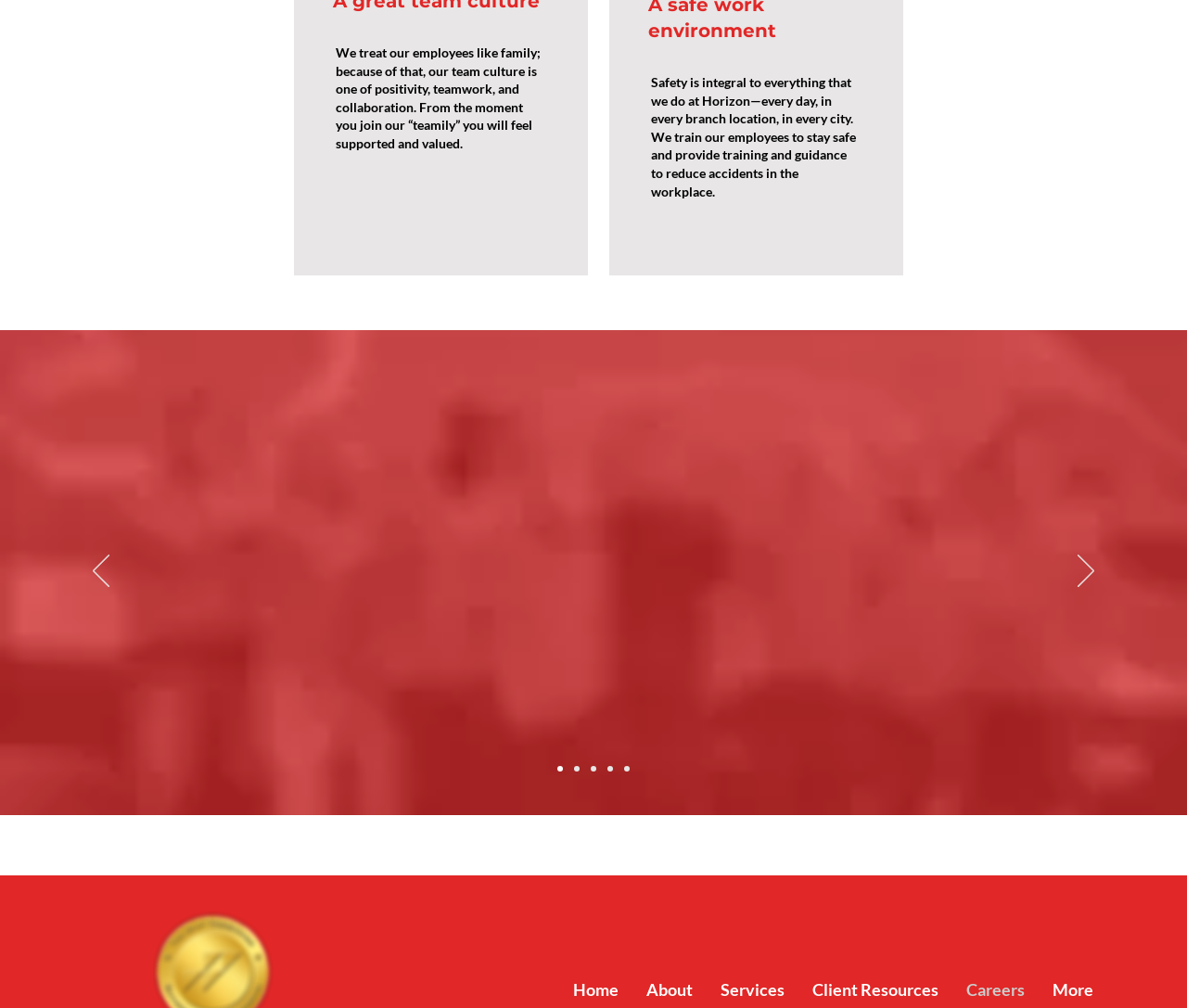Find the bounding box coordinates of the clickable area that will achieve the following instruction: "Click the Previous button".

[0.078, 0.55, 0.092, 0.586]